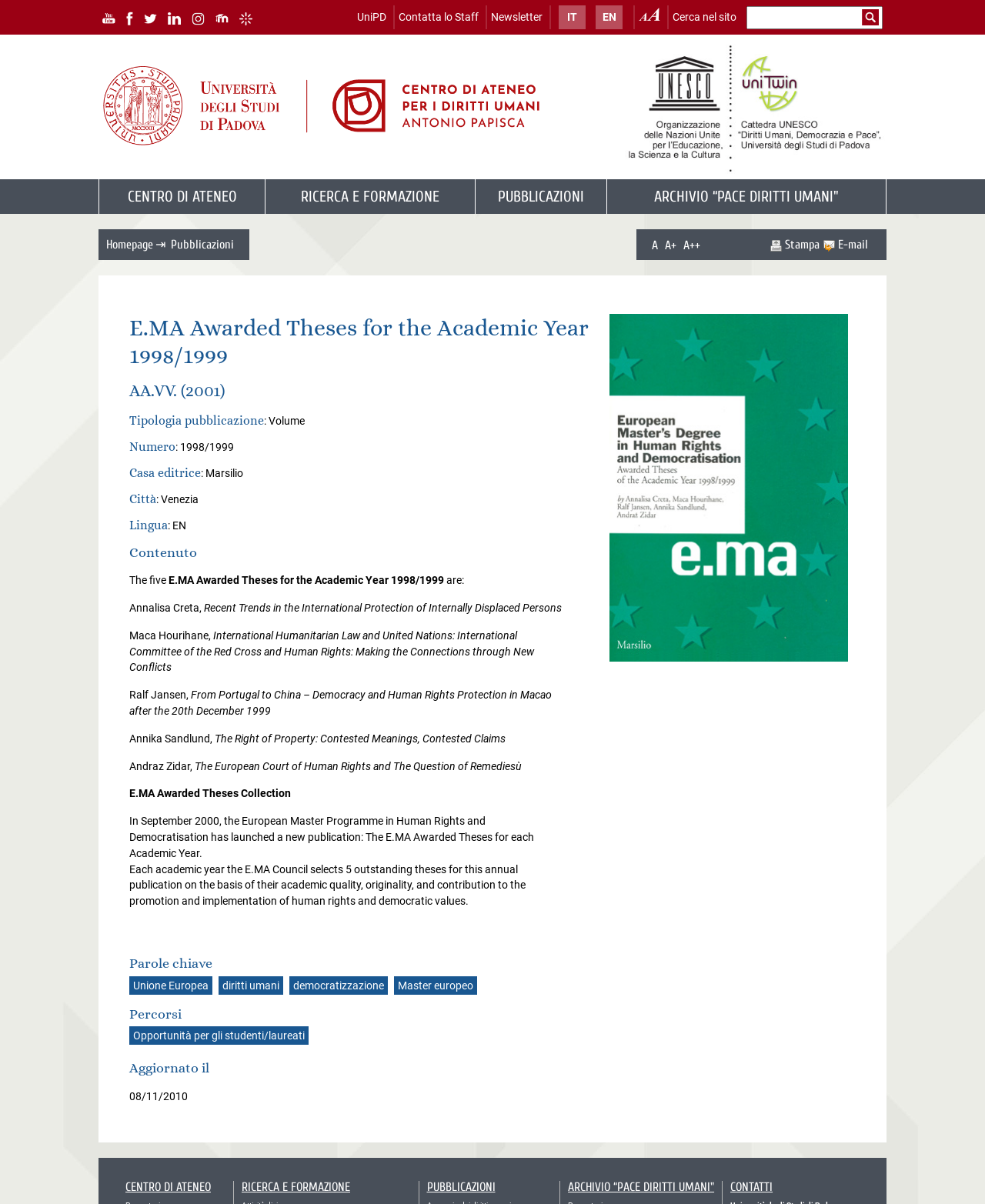Give a concise answer using only one word or phrase for this question:
How many awarded theses are listed?

5